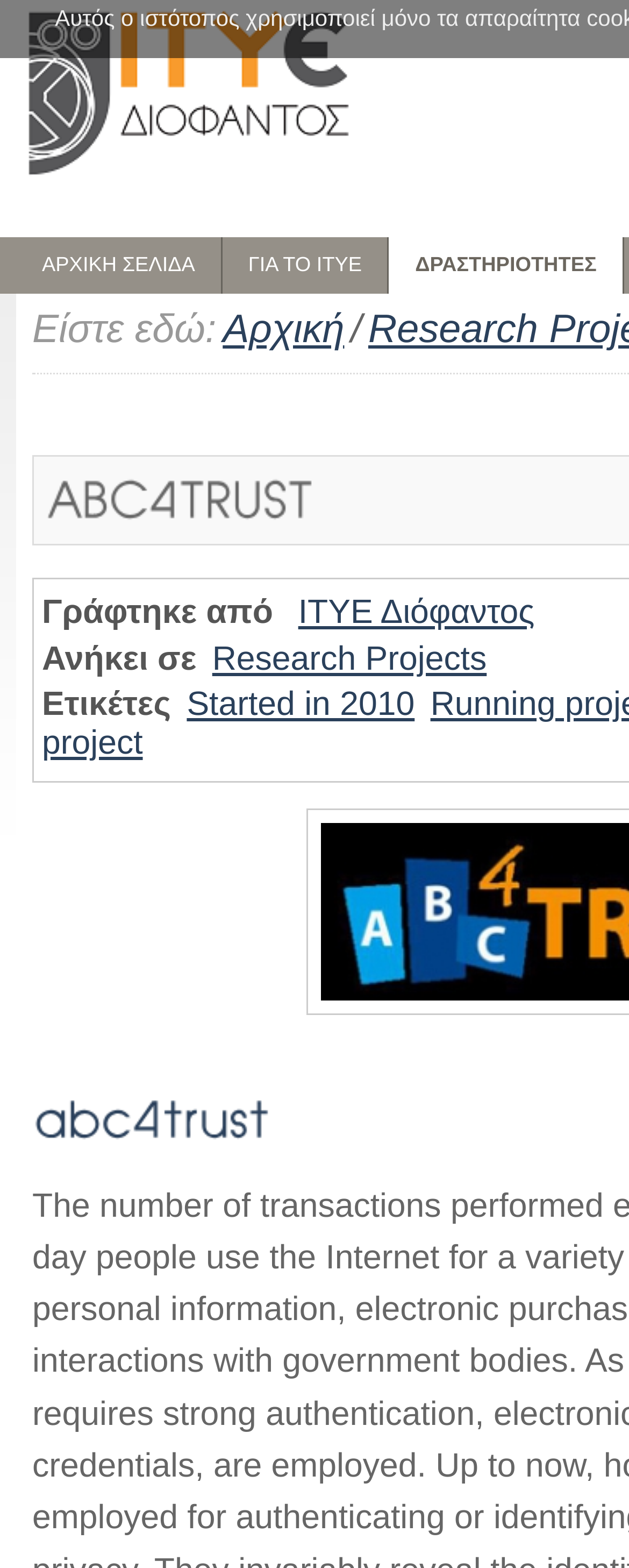Determine the bounding box for the HTML element described here: "ΑΡΧΙΚH ΣΕΛΙΔΑ". The coordinates should be given as [left, top, right, bottom] with each number being a float between 0 and 1.

[0.026, 0.151, 0.354, 0.187]